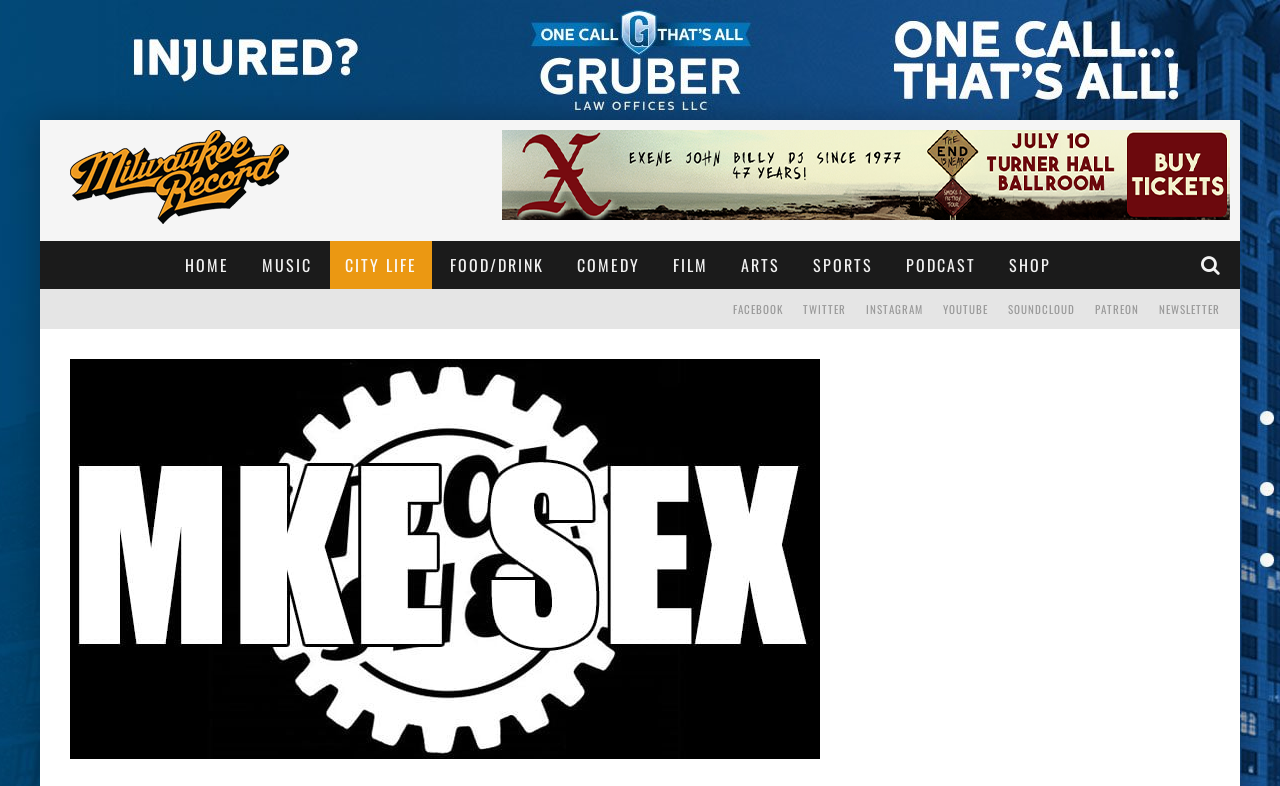Given the webpage screenshot and the description, determine the bounding box coordinates (top-left x, top-left y, bottom-right x, bottom-right y) that define the location of the UI element matching this description: Arts

[0.567, 0.307, 0.621, 0.368]